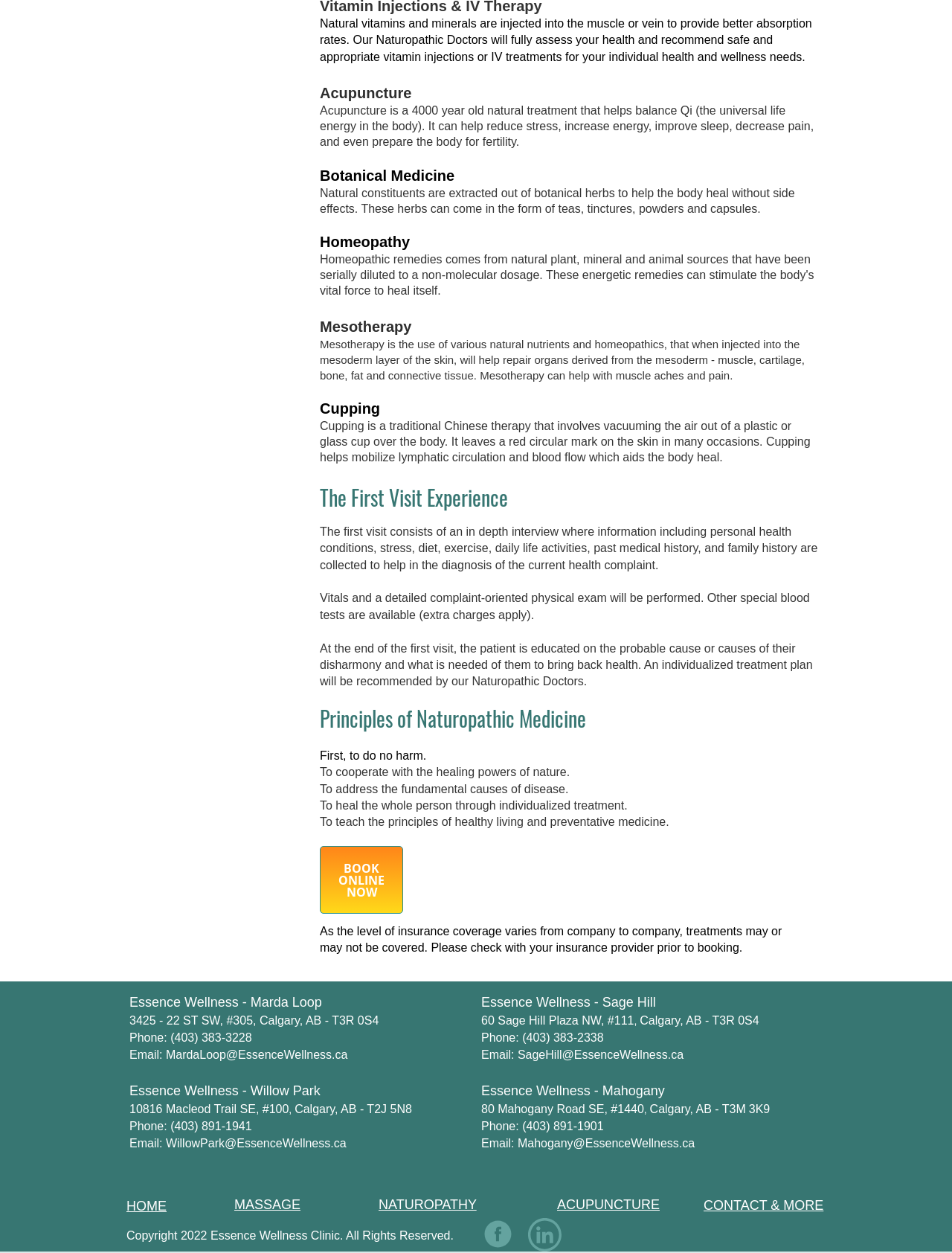Determine the bounding box coordinates of the target area to click to execute the following instruction: "Share this post."

None